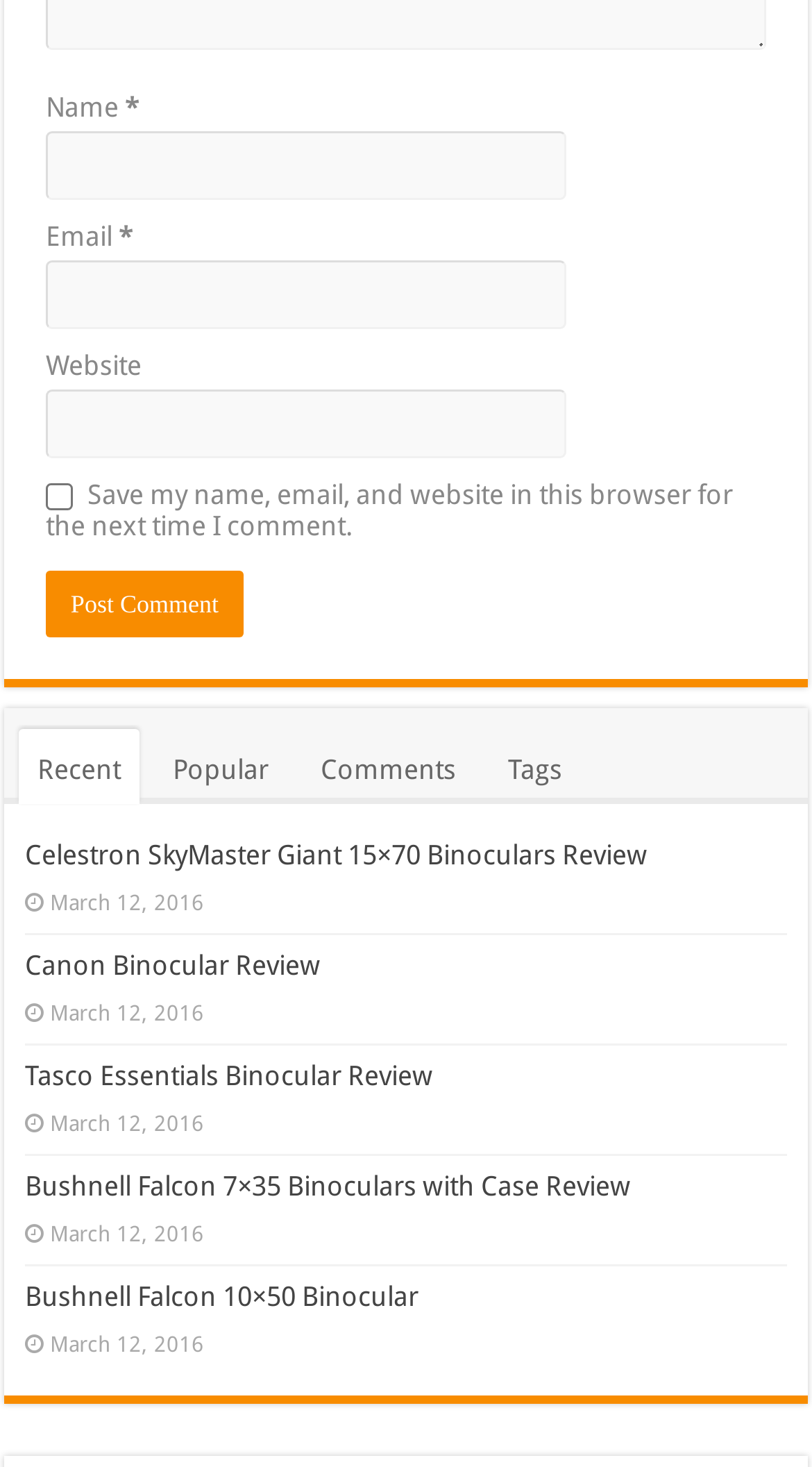Determine the bounding box coordinates for the area that needs to be clicked to fulfill this task: "Click the Celestron SkyMaster Giant 15×70 Binoculars Review link". The coordinates must be given as four float numbers between 0 and 1, i.e., [left, top, right, bottom].

[0.031, 0.573, 0.797, 0.594]